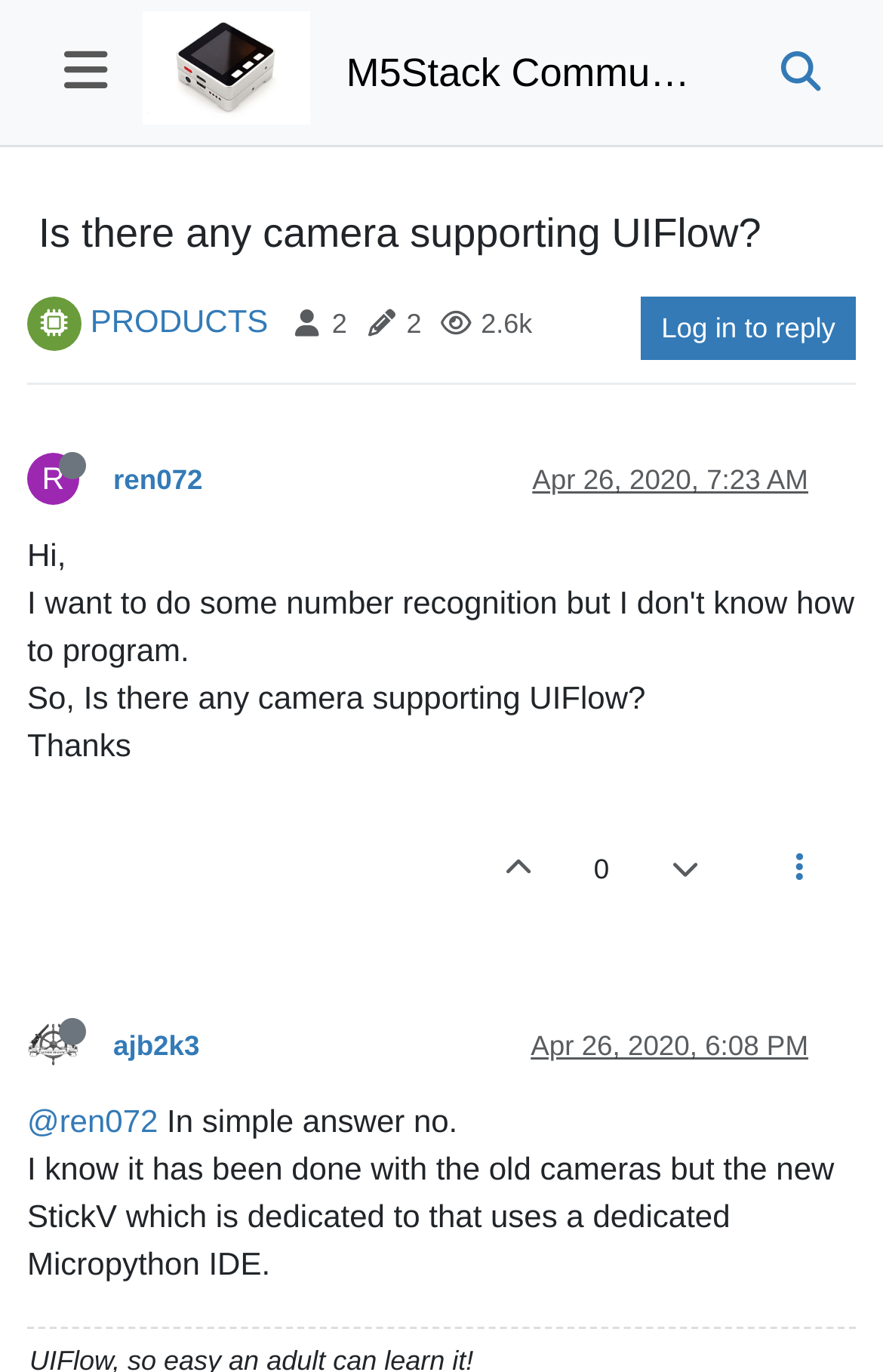Create a detailed description of the webpage's content and layout.

This webpage appears to be a forum discussion thread on the M5Stack Community platform. At the top, there is a navigation bar with several links, including "PRODUCTS" and a search button with a magnifying glass icon. Below the navigation bar, the title of the discussion thread "Is there any camera supporting UIFlow?" is prominently displayed.

On the left side of the page, there is a user avatar for "ren072" with the username and a status indicator showing "Offline". Below the avatar, there is a timestamp "Apr 26, 2020, 7:23 AM" indicating when the post was made.

The main content of the page is a discussion thread with two posts. The first post, made by "ren072", asks if there is any camera supporting UIFlow and thanks the readers in advance. The text is divided into three paragraphs.

Below the first post, there are several links and icons, including a reply button, a like button, and a share button. On the right side of the page, there is a counter showing "2.6k" views.

The second post, made by "ajb2k3", is a response to the original question. The post starts with "@ren072" and provides a brief answer to the question. Below the answer, there is a longer explanation about the old cameras and the new StickV camera.

Throughout the page, there are several links and buttons, including links to the users' profiles, timestamps, and various icons. The overall layout is organized, with clear headings and concise text.